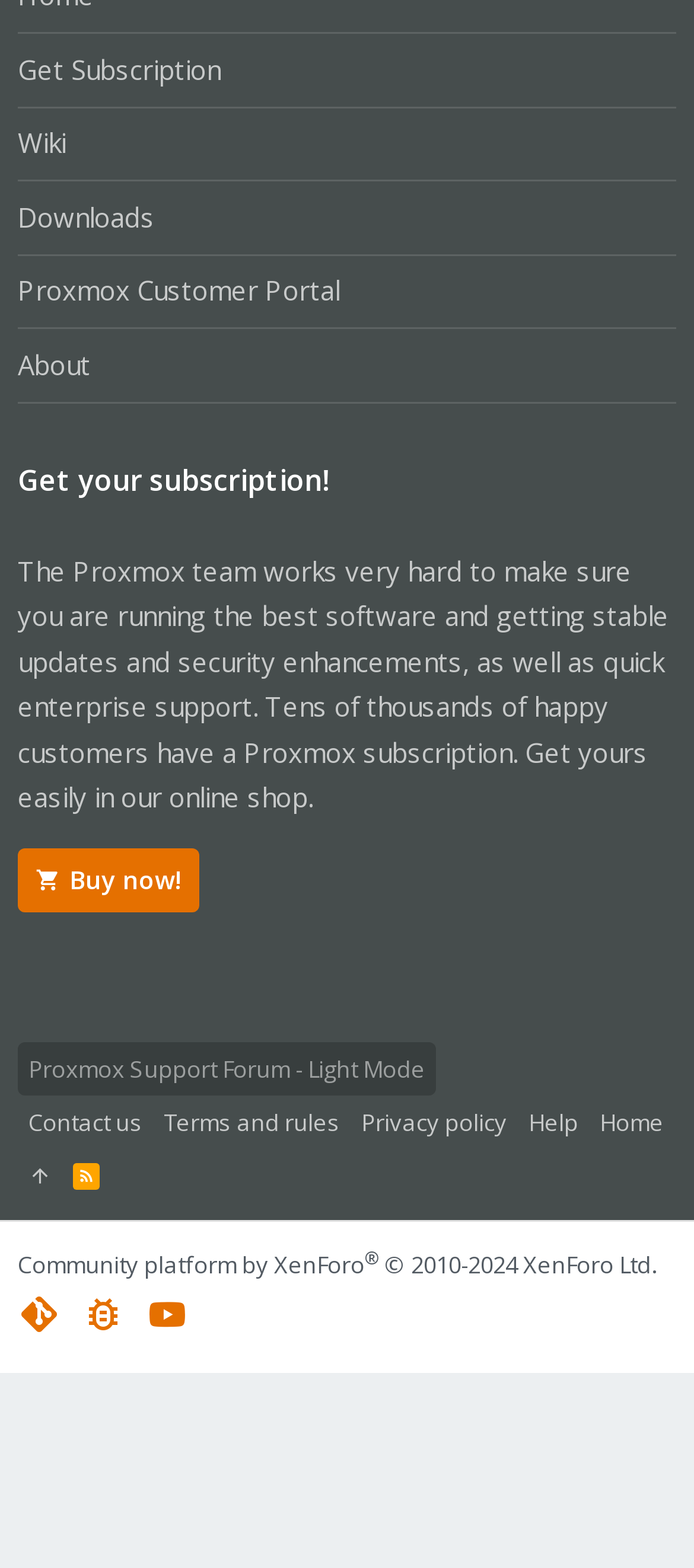What is the name of the platform used for the community?
Please provide a single word or phrase as your answer based on the image.

XenForo